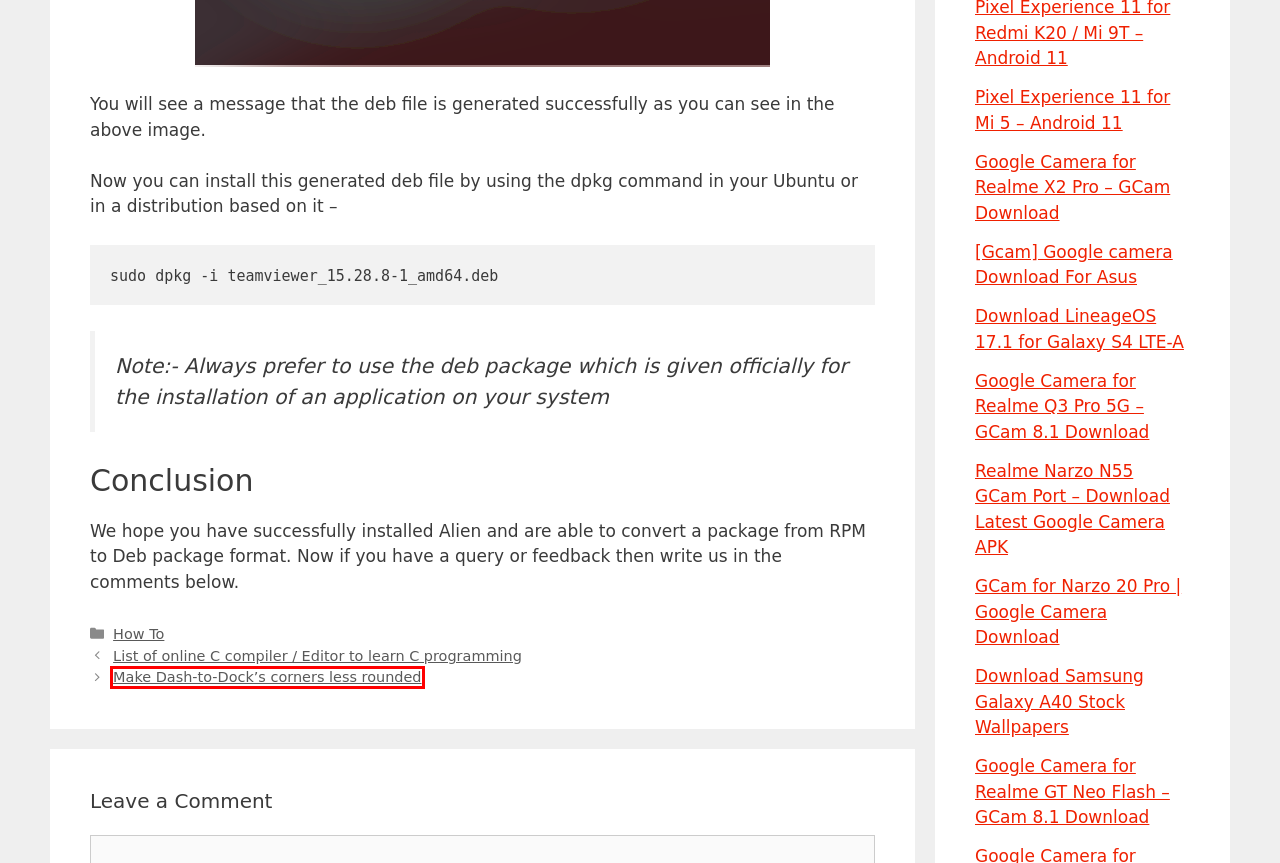Look at the screenshot of a webpage where a red rectangle bounding box is present. Choose the webpage description that best describes the new webpage after clicking the element inside the red bounding box. Here are the candidates:
A. How To
B. Pixel Experience 11 for Mi 5 – Android 11
C. [Gcam] Google camera Download For Asus
D. GCam for Narzo 20 Pro | Google Camera Download
E. Download Samsung Galaxy A40 Stock Wallpapers
F. Realme Narzo N55 GCam Port – Download Latest Google Camera APK
G. Make Dash-to-Dock’s corners less rounded
H. List of online C compiler / Editor to learn C programming

G